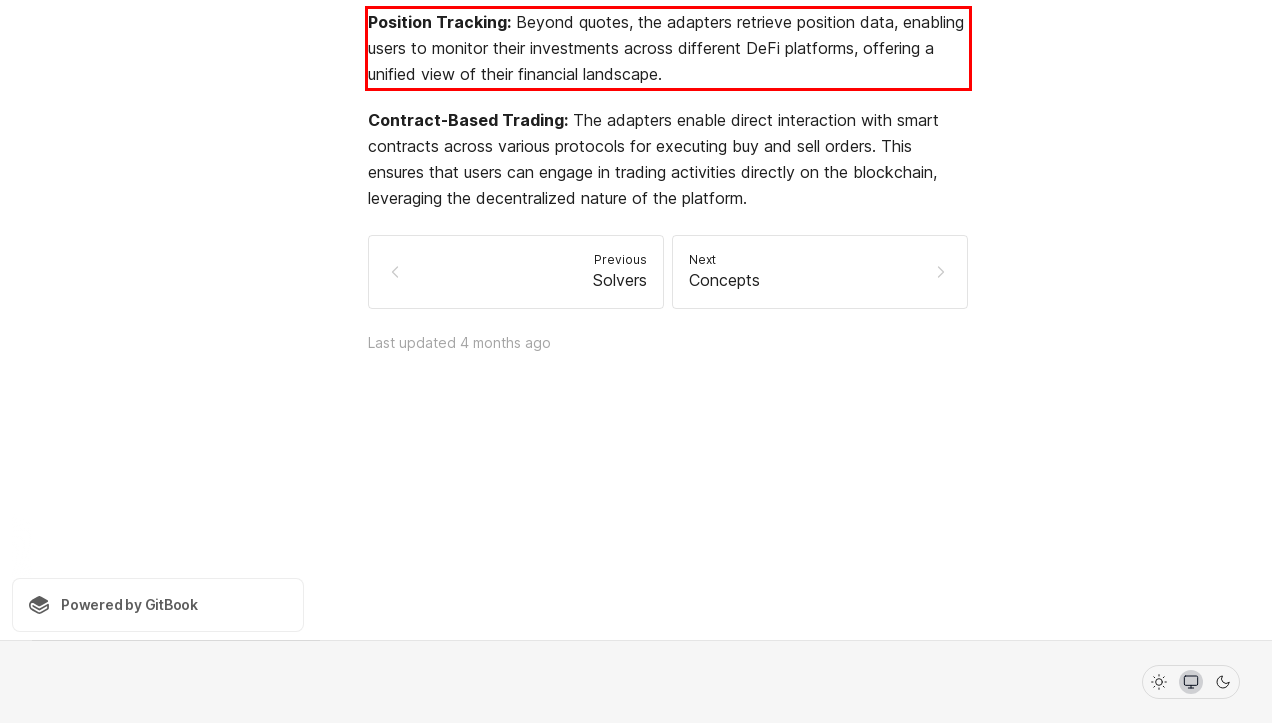Examine the webpage screenshot and use OCR to obtain the text inside the red bounding box.

Position Tracking: Beyond quotes, the adapters retrieve position data, enabling users to monitor their investments across different DeFi platforms, offering a unified view of their financial landscape.